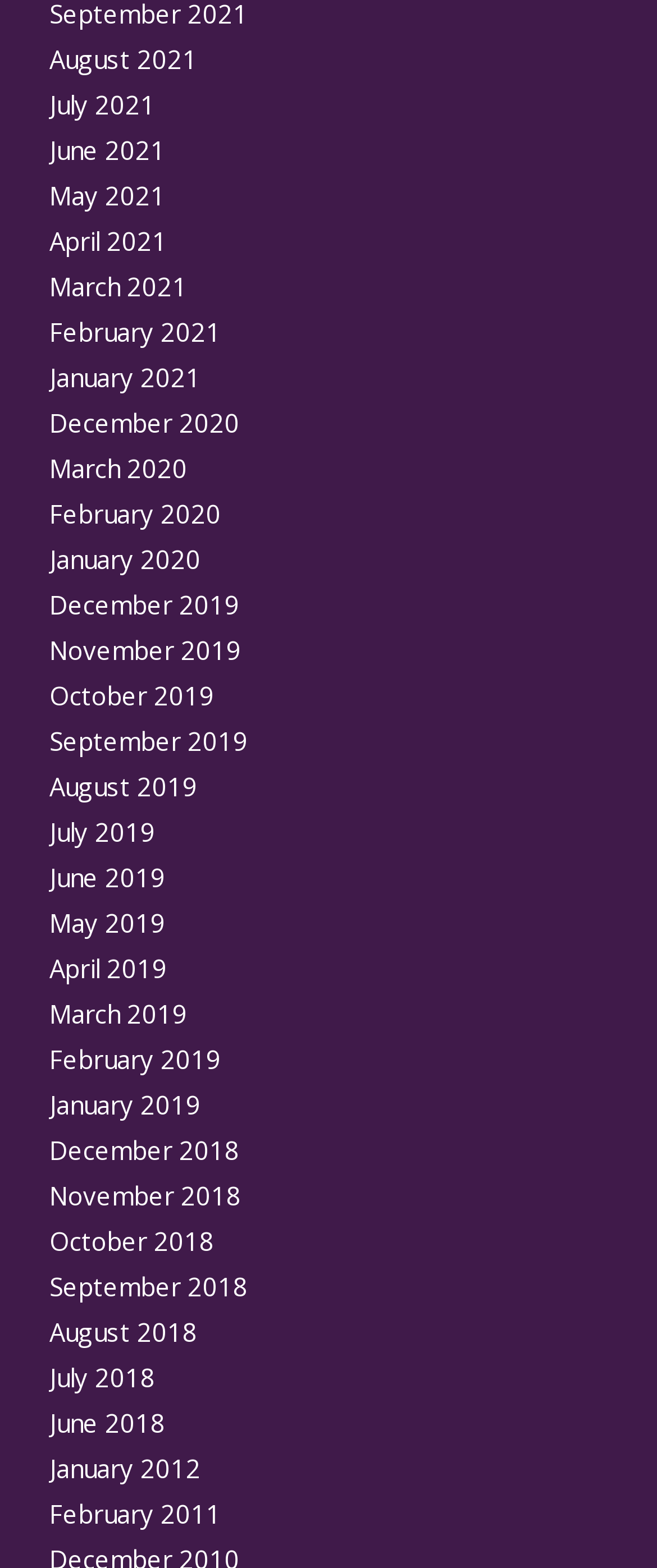What is the month listed below December 2020?
Examine the image and provide an in-depth answer to the question.

By examining the list of links, I found that the month listed below December 2020 is March 2020, which is the next link in the list.